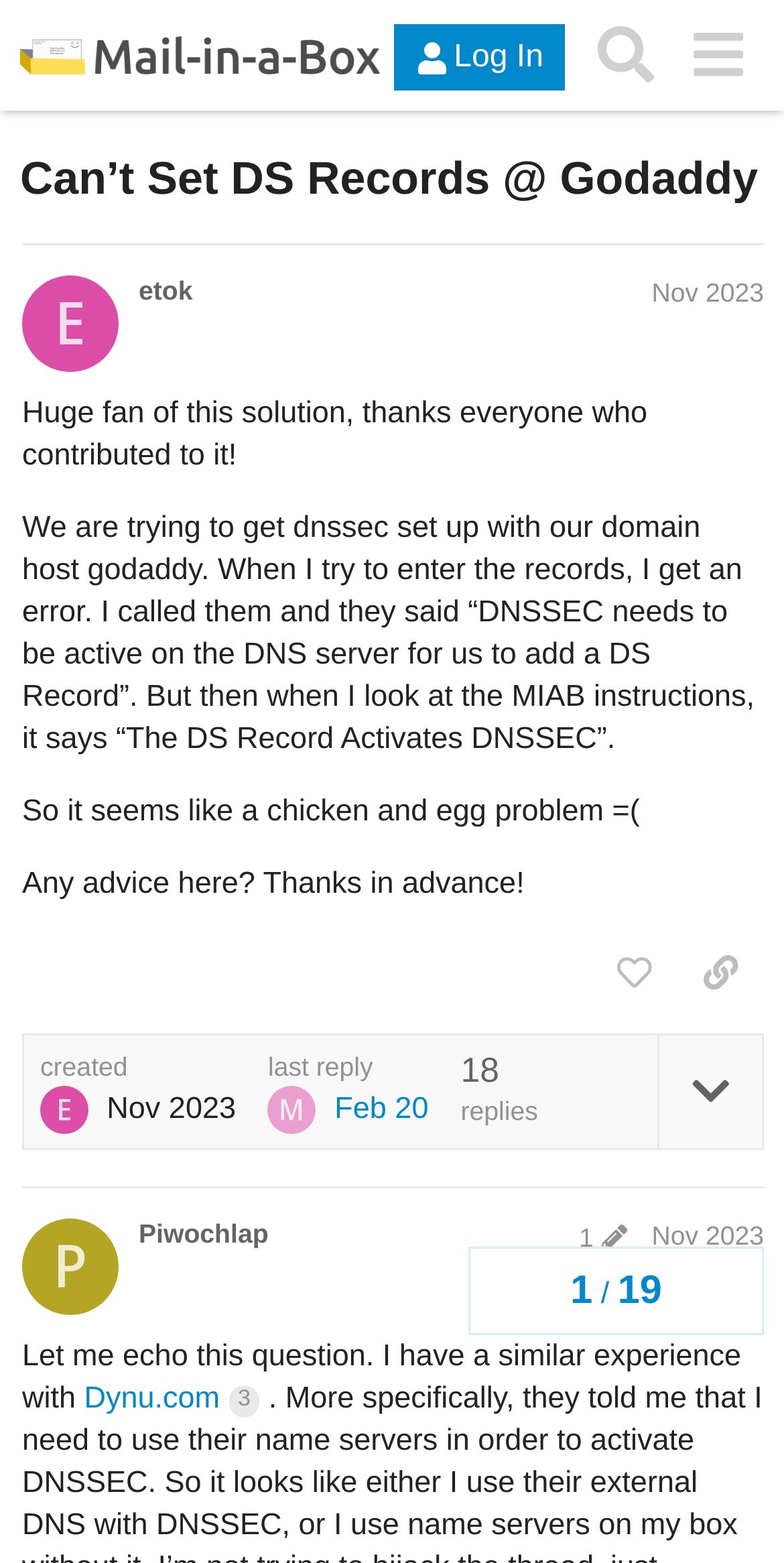Refer to the image and offer a detailed explanation in response to the question: Who is the author of the original post?

The author of the original post is etok, as mentioned in the post details section.